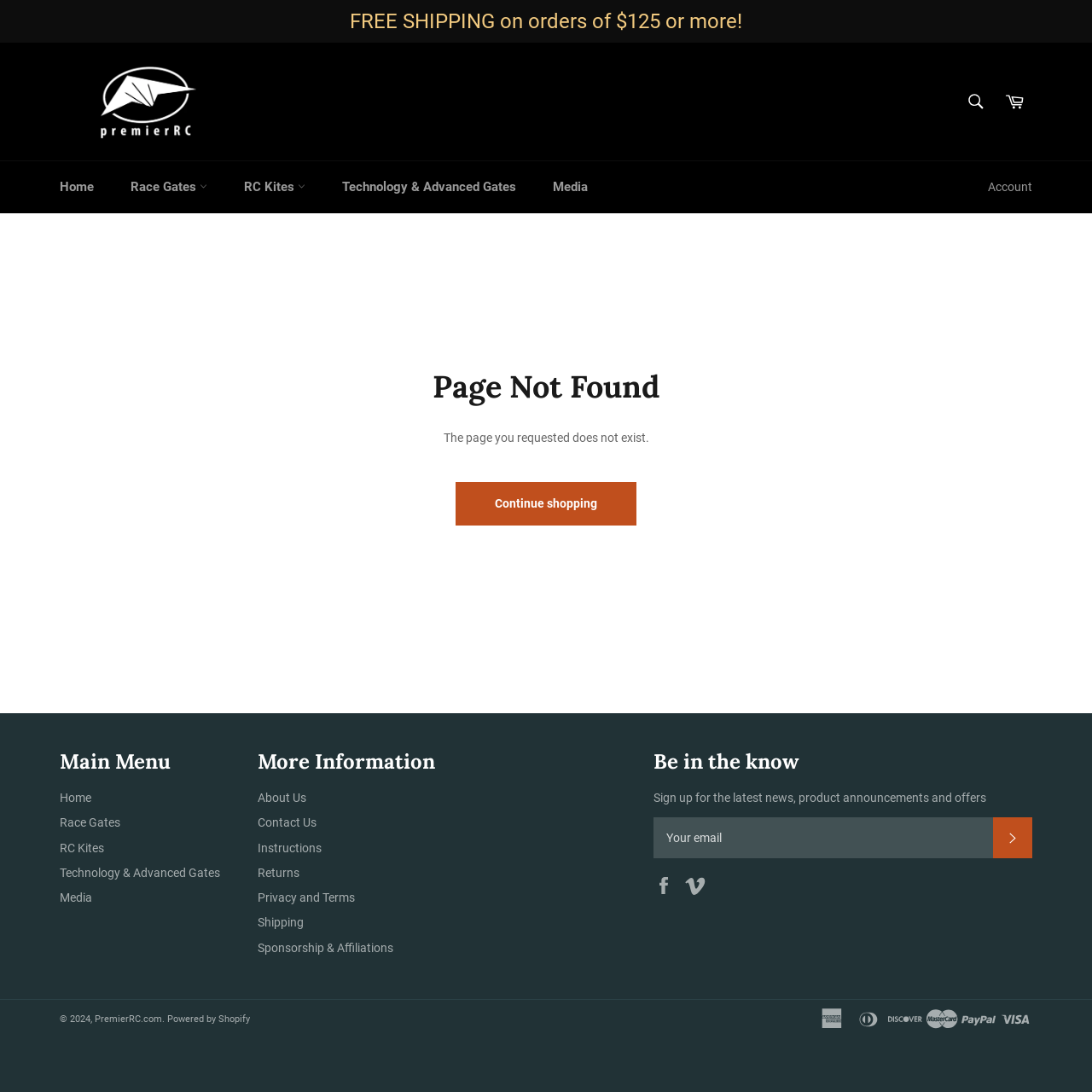Can you specify the bounding box coordinates for the region that should be clicked to fulfill this instruction: "Subscribe to newsletter".

[0.909, 0.749, 0.945, 0.786]